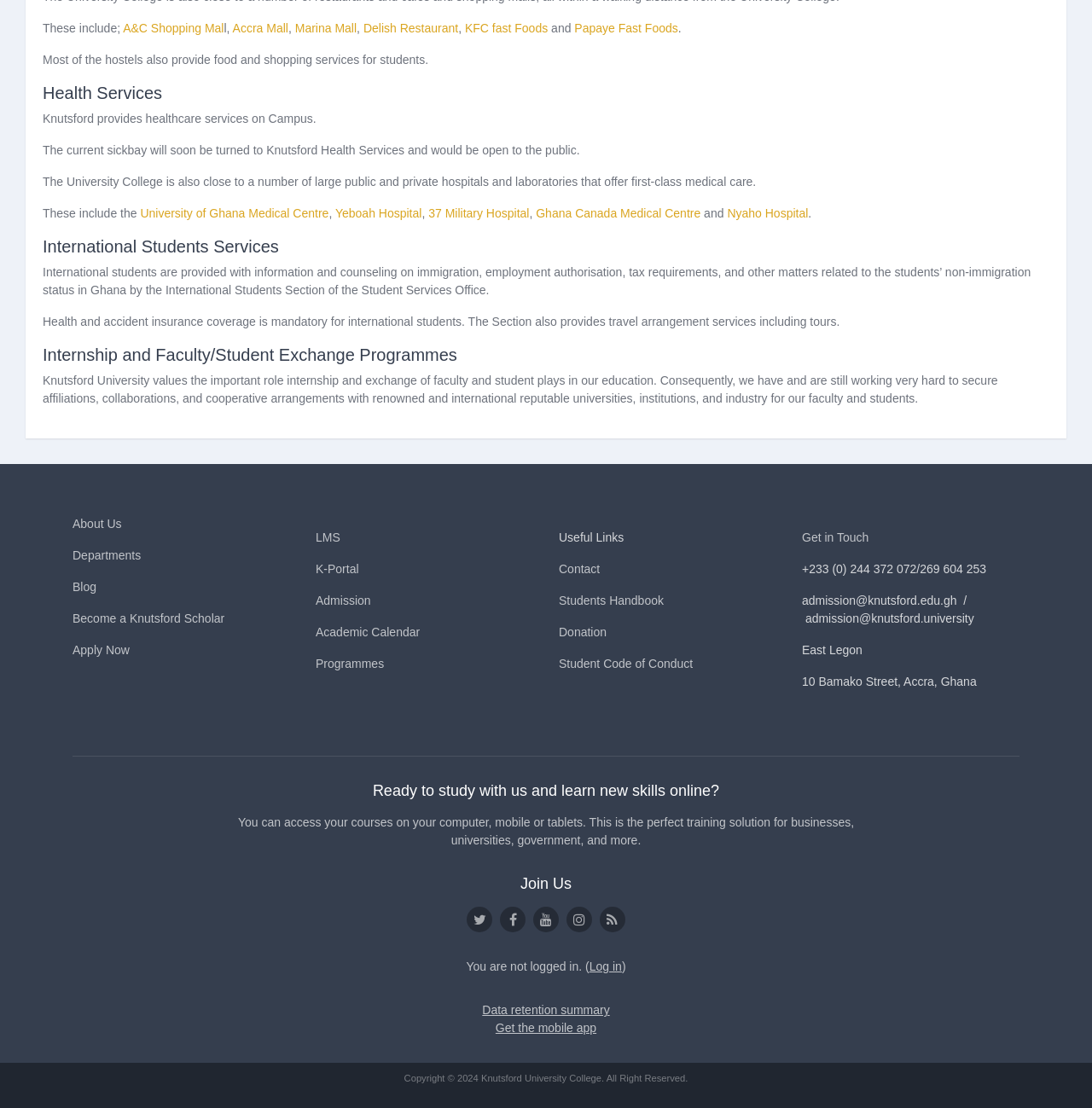What is mandatory for international students?
Provide an in-depth and detailed explanation in response to the question.

According to the webpage, international students are required to have health and accident insurance coverage, which is mandatory for them. This is mentioned in the section 'International Students Services'.